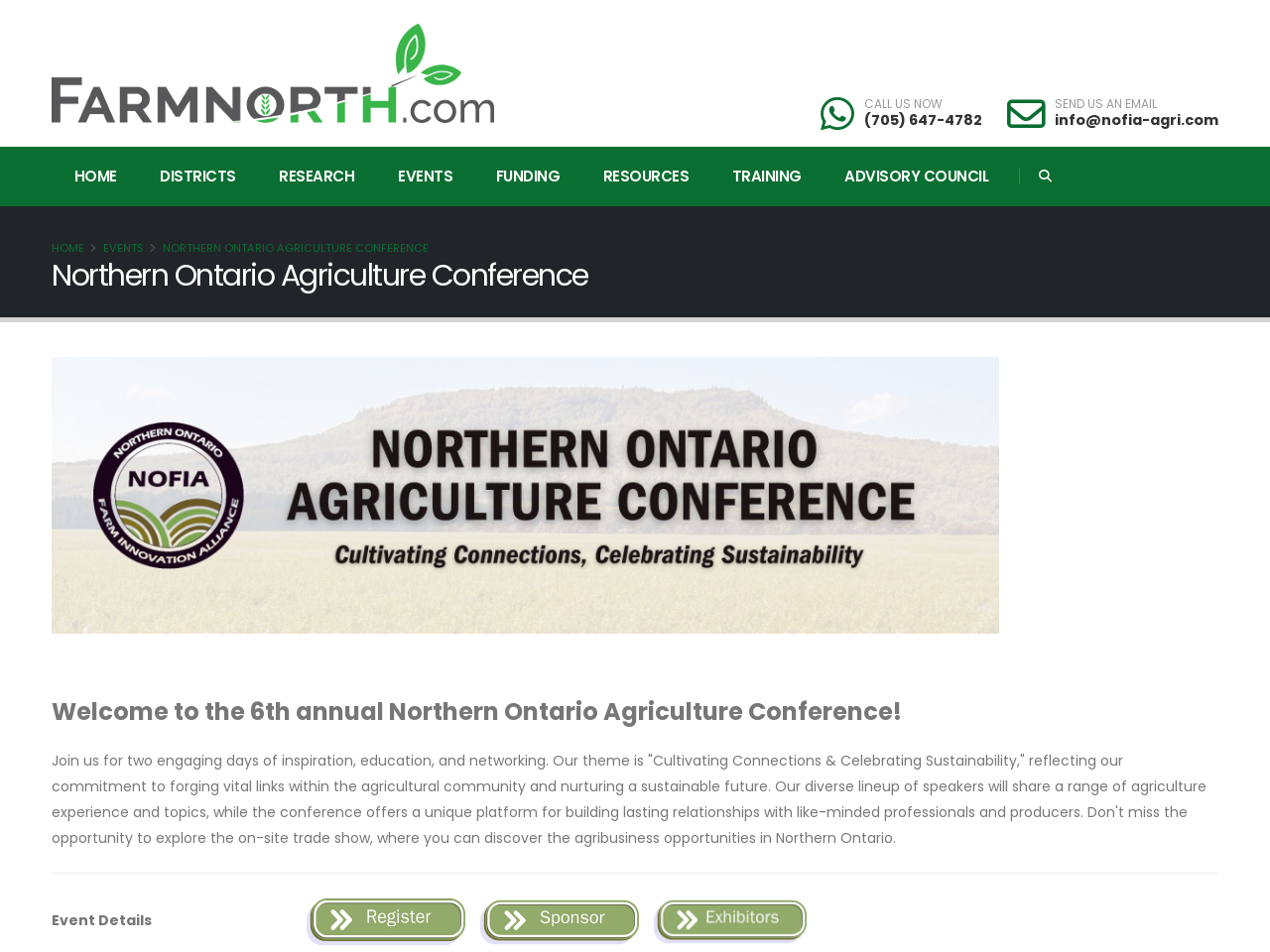Identify the bounding box coordinates of the area you need to click to perform the following instruction: "View the Bay Park Civic Association History".

None